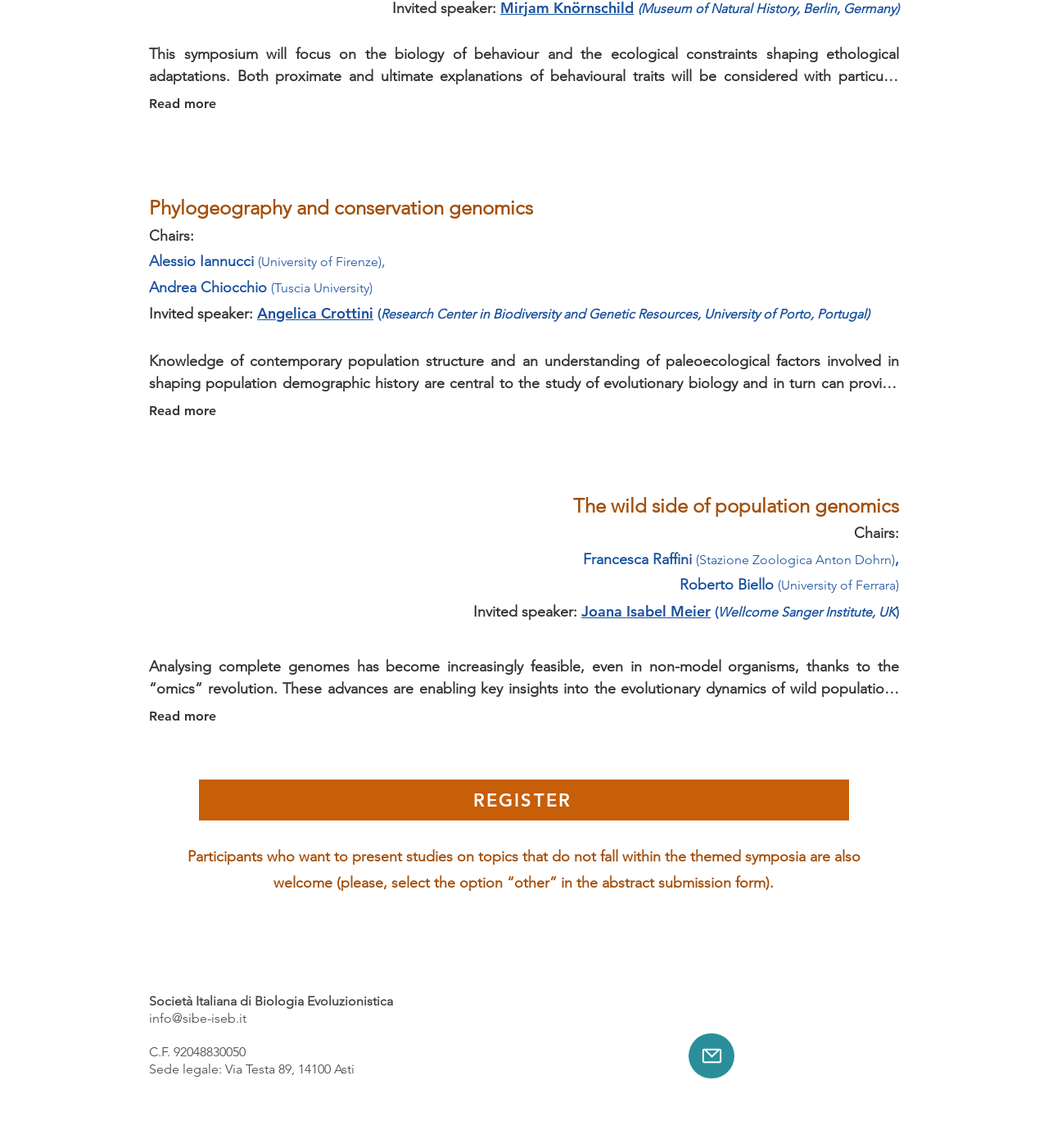What is the email address provided on the webpage?
Please analyze the image and answer the question with as much detail as possible.

The question asks for the email address provided on the webpage. By looking at the link element with ID 99, we can see that the email address is 'info@sibe-iseb.it', which is the answer to the question.